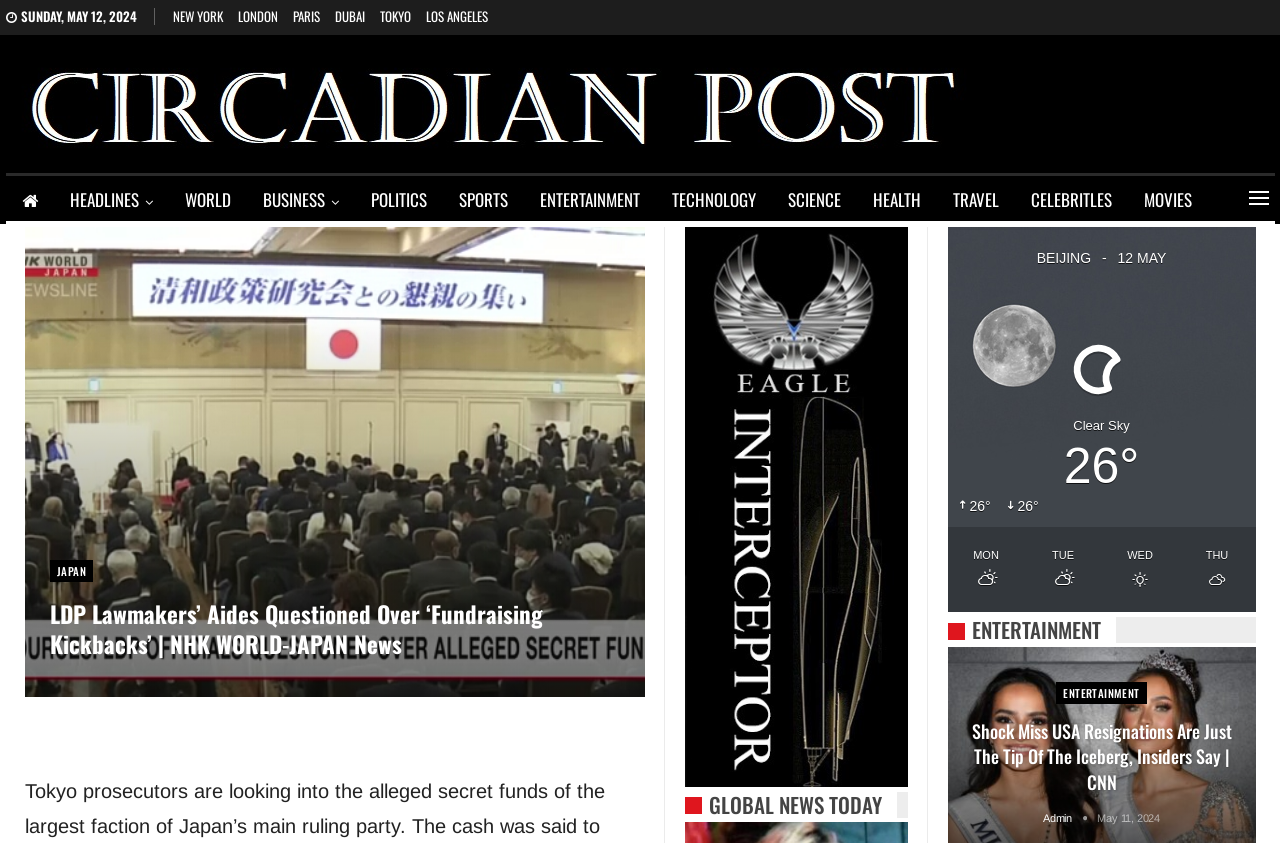Please give the bounding box coordinates of the area that should be clicked to fulfill the following instruction: "Click on the 'TOKYO' link". The coordinates should be in the format of four float numbers from 0 to 1, i.e., [left, top, right, bottom].

[0.296, 0.007, 0.321, 0.031]